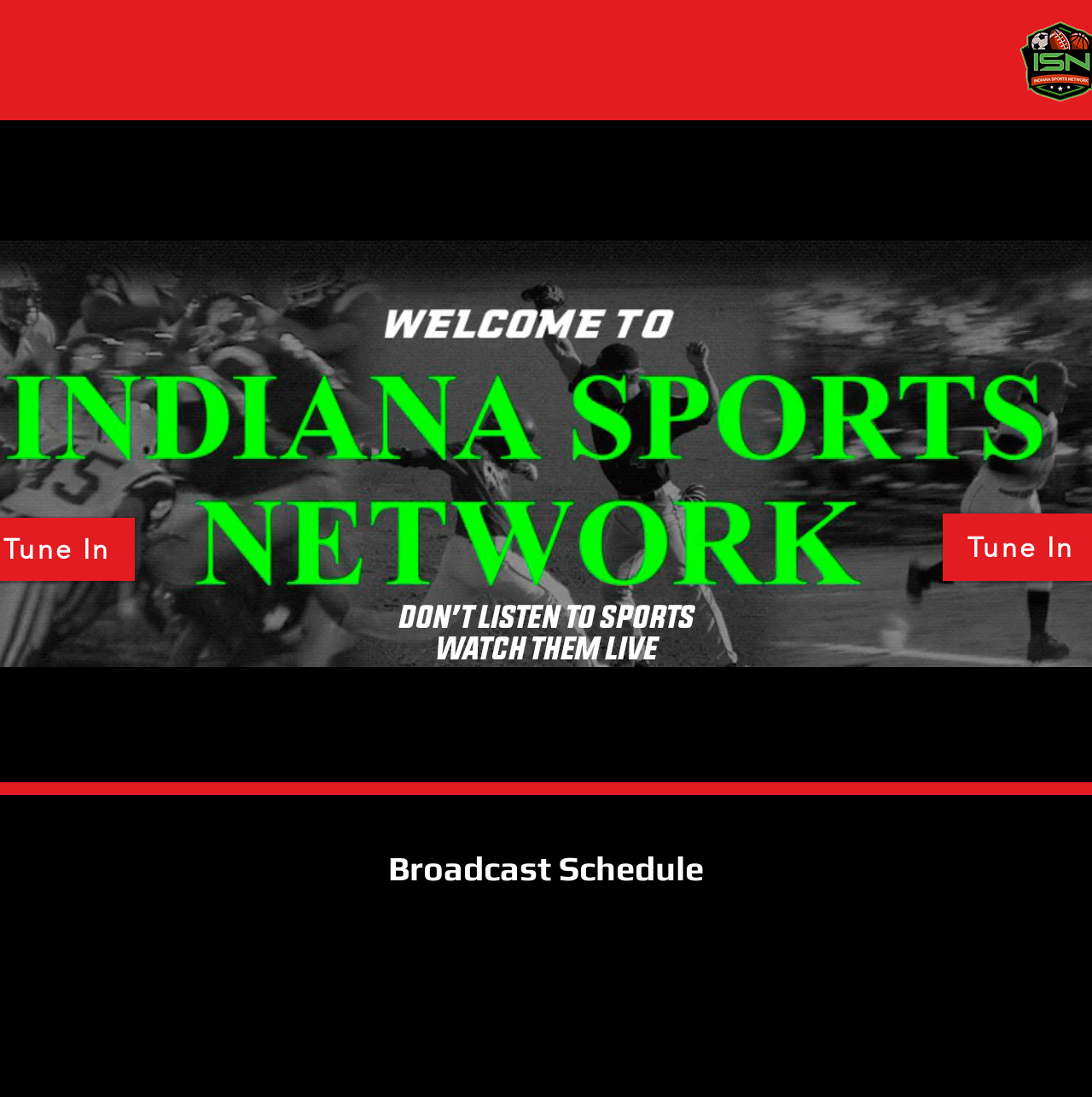What is the topic of the heading?
Based on the image, answer the question with as much detail as possible.

I examined the heading element and found that its text is 'Broadcast Schedule' with a bounding box coordinate of [0.324, 0.77, 0.675, 0.814]. This indicates that the topic of the heading is 'Broadcast Schedule'.